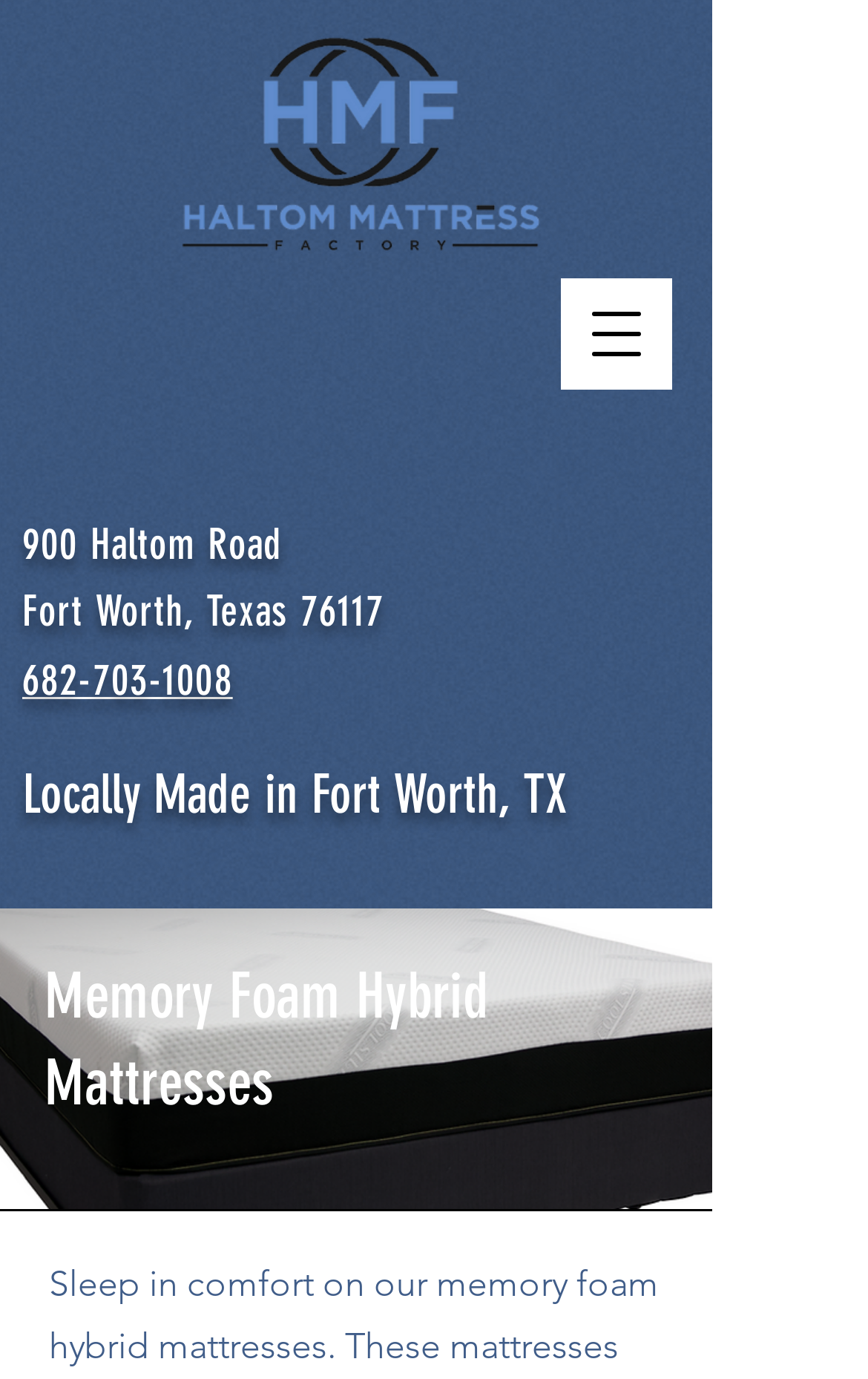Please determine and provide the text content of the webpage's heading.

Memory Foam Hybrid Mattresses